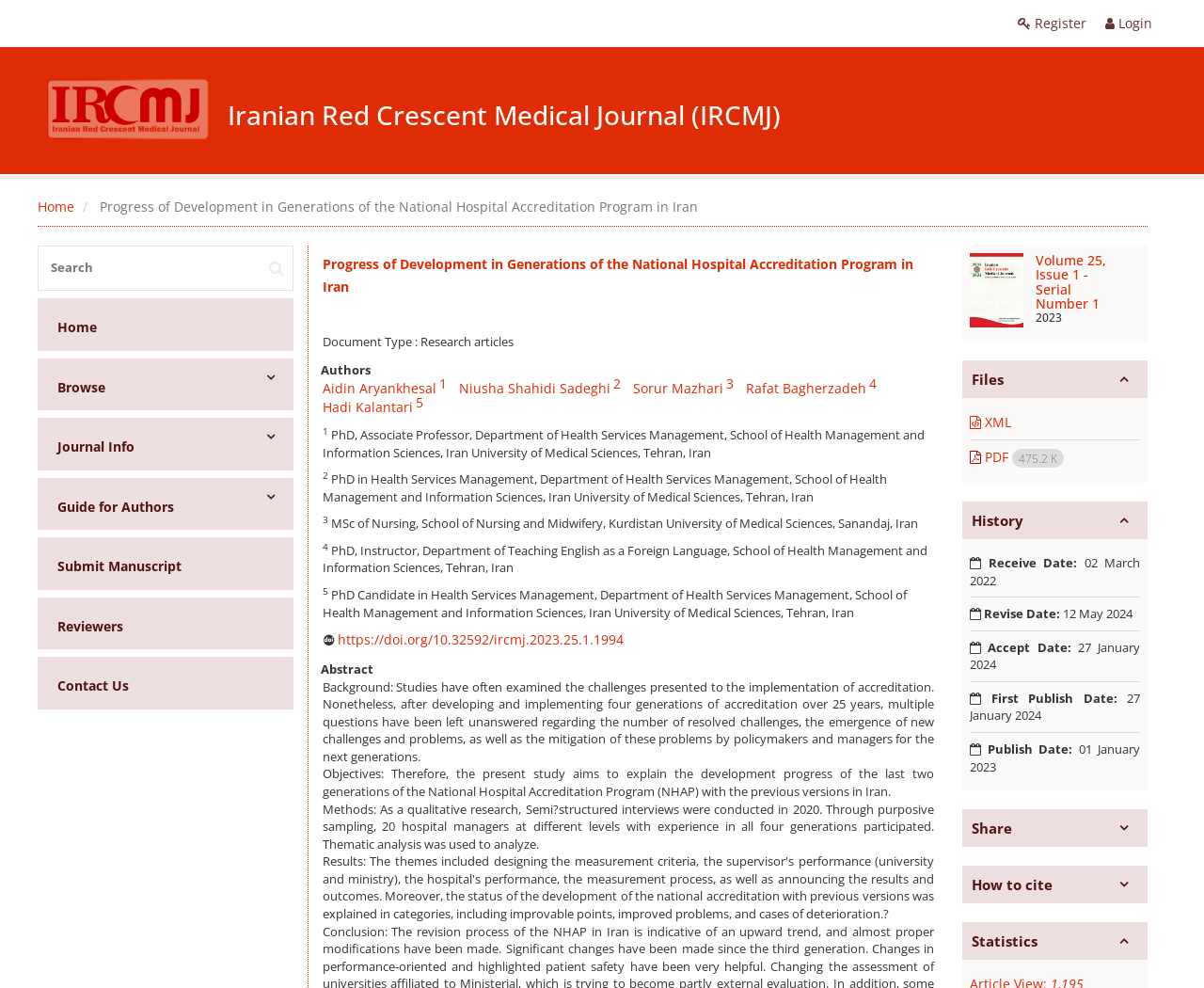Please identify the bounding box coordinates of the element on the webpage that should be clicked to follow this instruction: "Submit Manuscript". The bounding box coordinates should be given as four float numbers between 0 and 1, formatted as [left, top, right, bottom].

[0.041, 0.556, 0.211, 0.591]